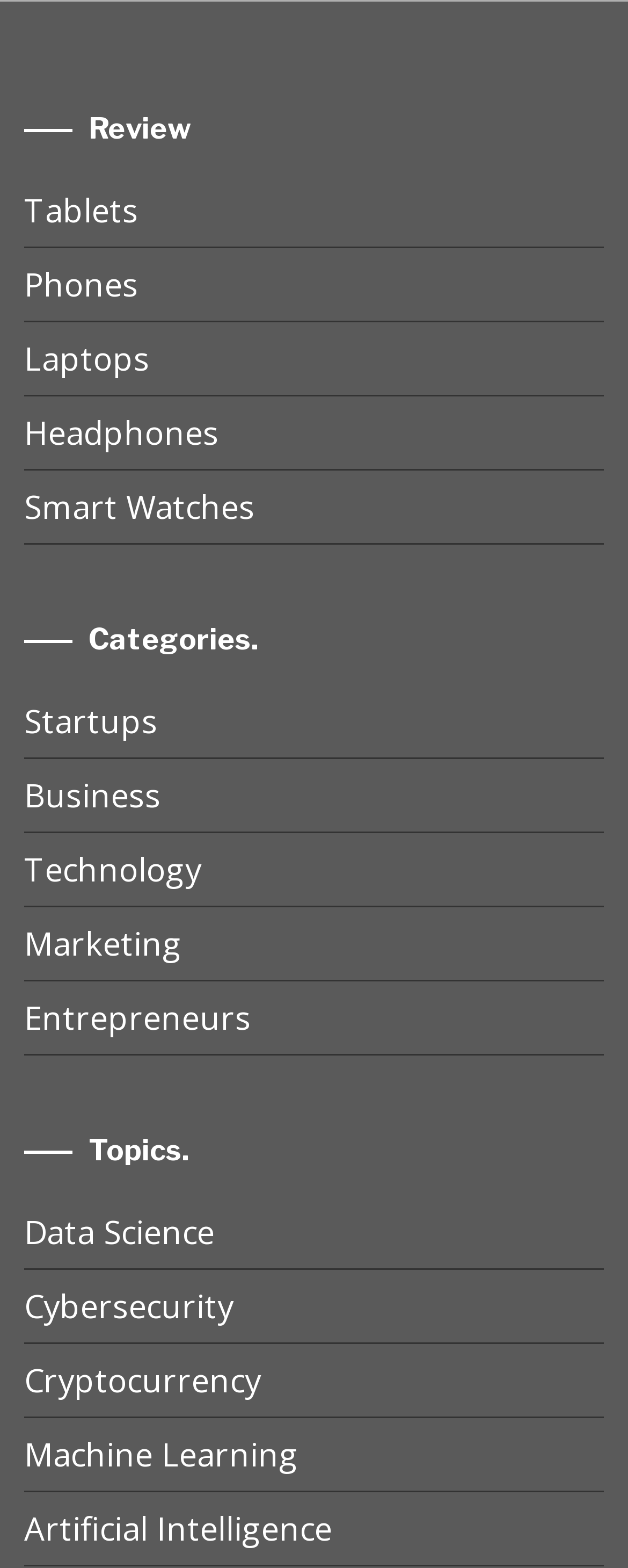Can you give a comprehensive explanation to the question given the content of the image?
How many topics are listed on this webpage?

Upon examining the webpage, I found a section labeled 'Topics.' with six links listed underneath, including data science, cybersecurity, cryptocurrency, machine learning, and artificial intelligence. Therefore, there are six topics listed on this webpage.